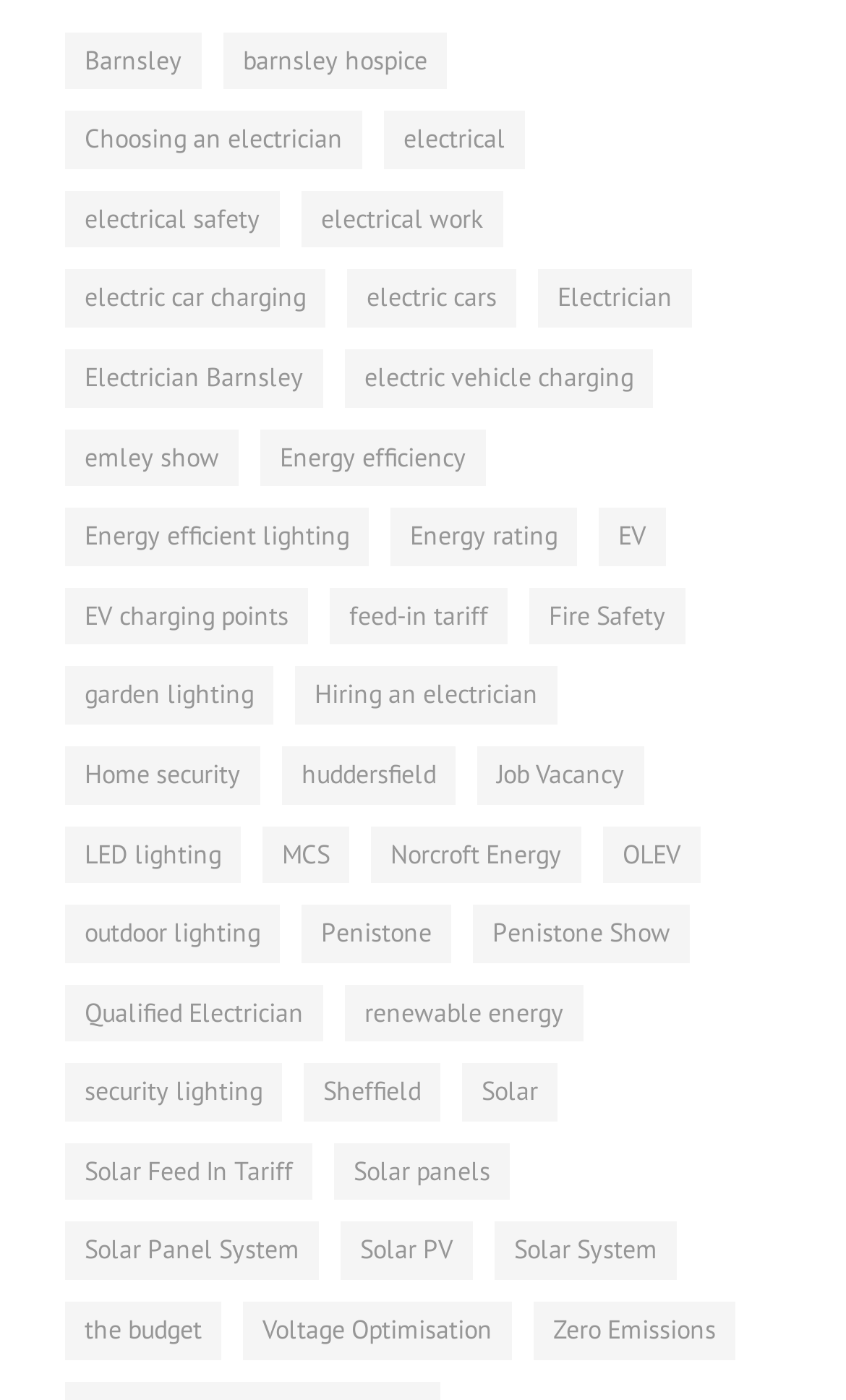Reply to the question with a brief word or phrase: How many links are on this webpage?

316